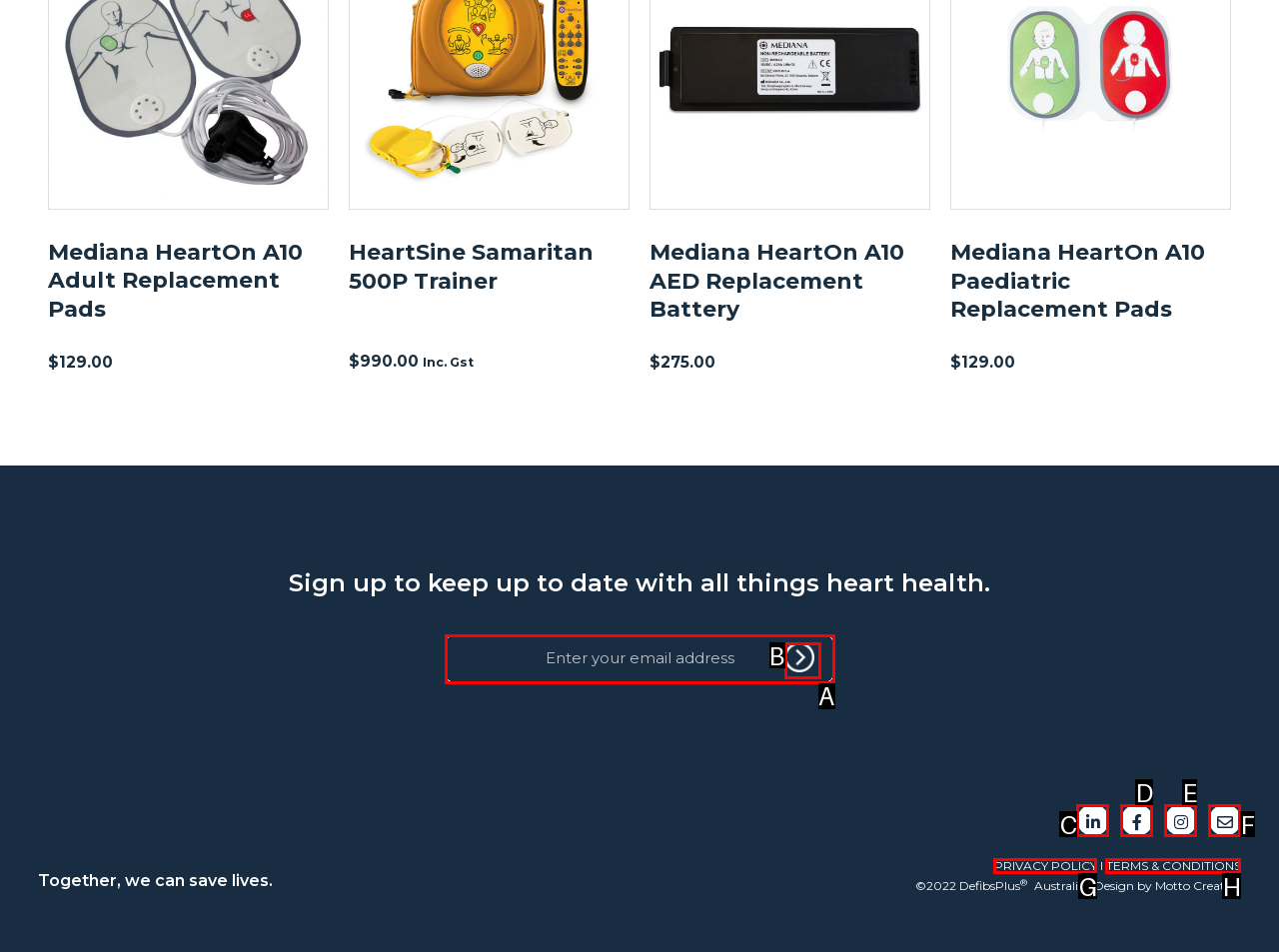Identify the appropriate lettered option to execute the following task: Learn more about DefibsPlus on Linkedin
Respond with the letter of the selected choice.

C